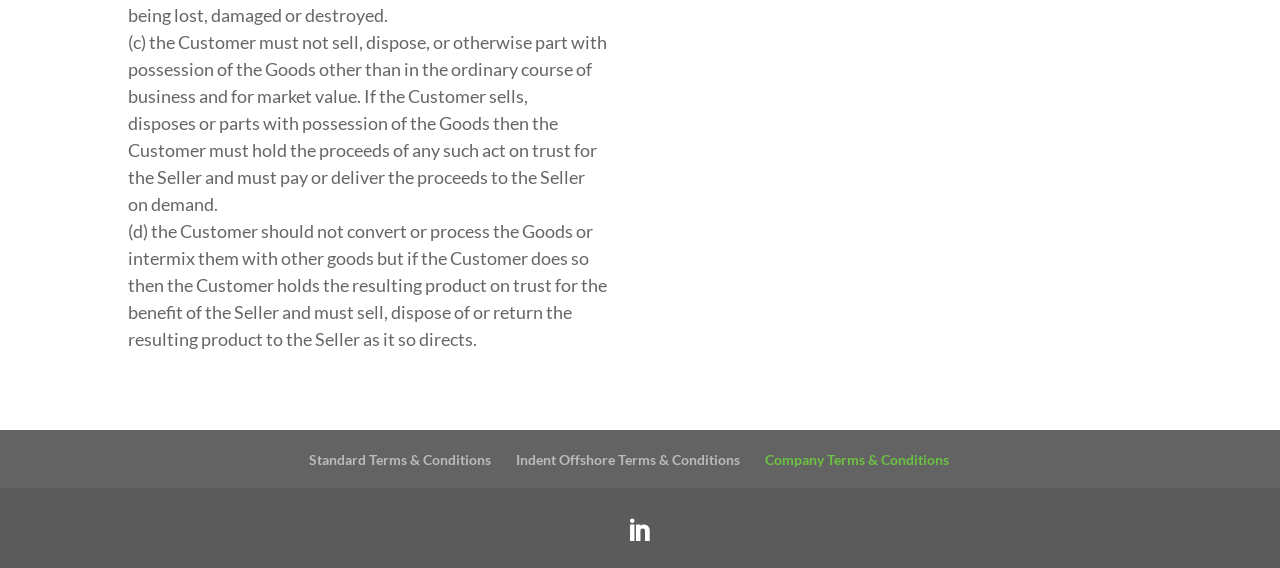Carefully examine the image and provide an in-depth answer to the question: What should the customer do with the proceeds of selling the goods?

The customer must hold the proceeds of any such act on trust for the seller and must pay or deliver the proceeds to the seller on demand.